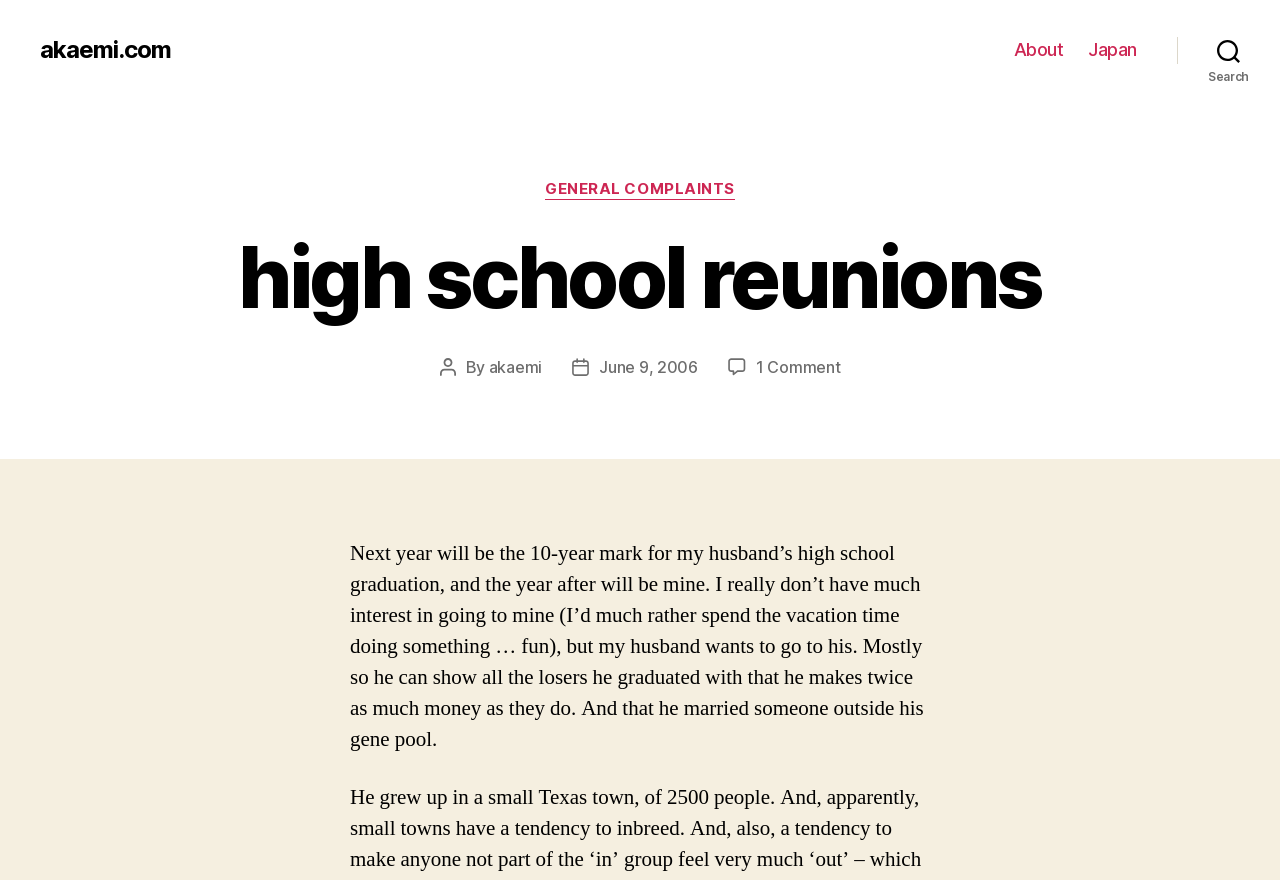Provide the bounding box coordinates for the UI element that is described as: "Search".

[0.92, 0.032, 1.0, 0.082]